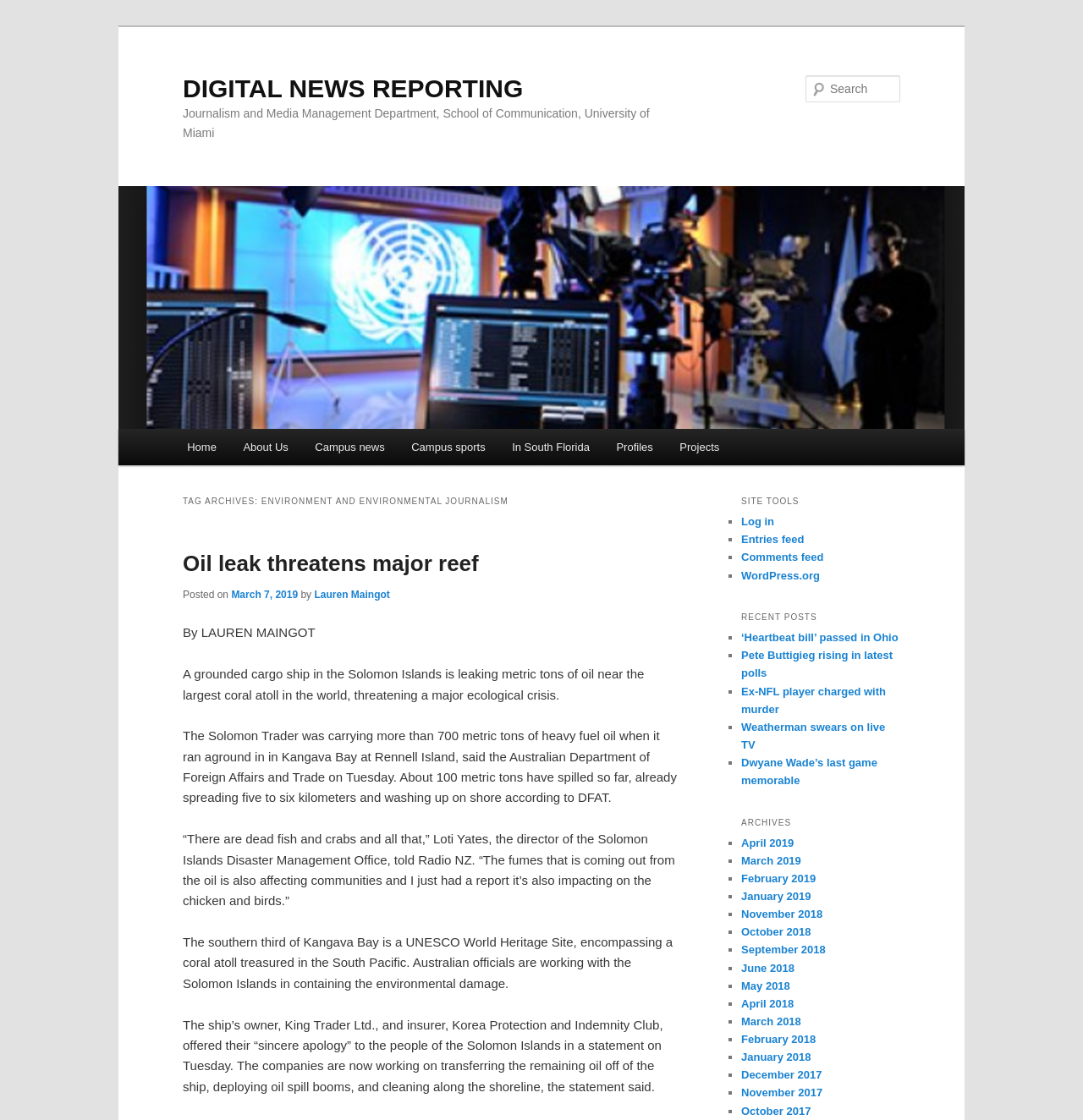Provide the bounding box coordinates of the HTML element described by the text: "About Us". The coordinates should be in the format [left, top, right, bottom] with values between 0 and 1.

[0.212, 0.383, 0.279, 0.415]